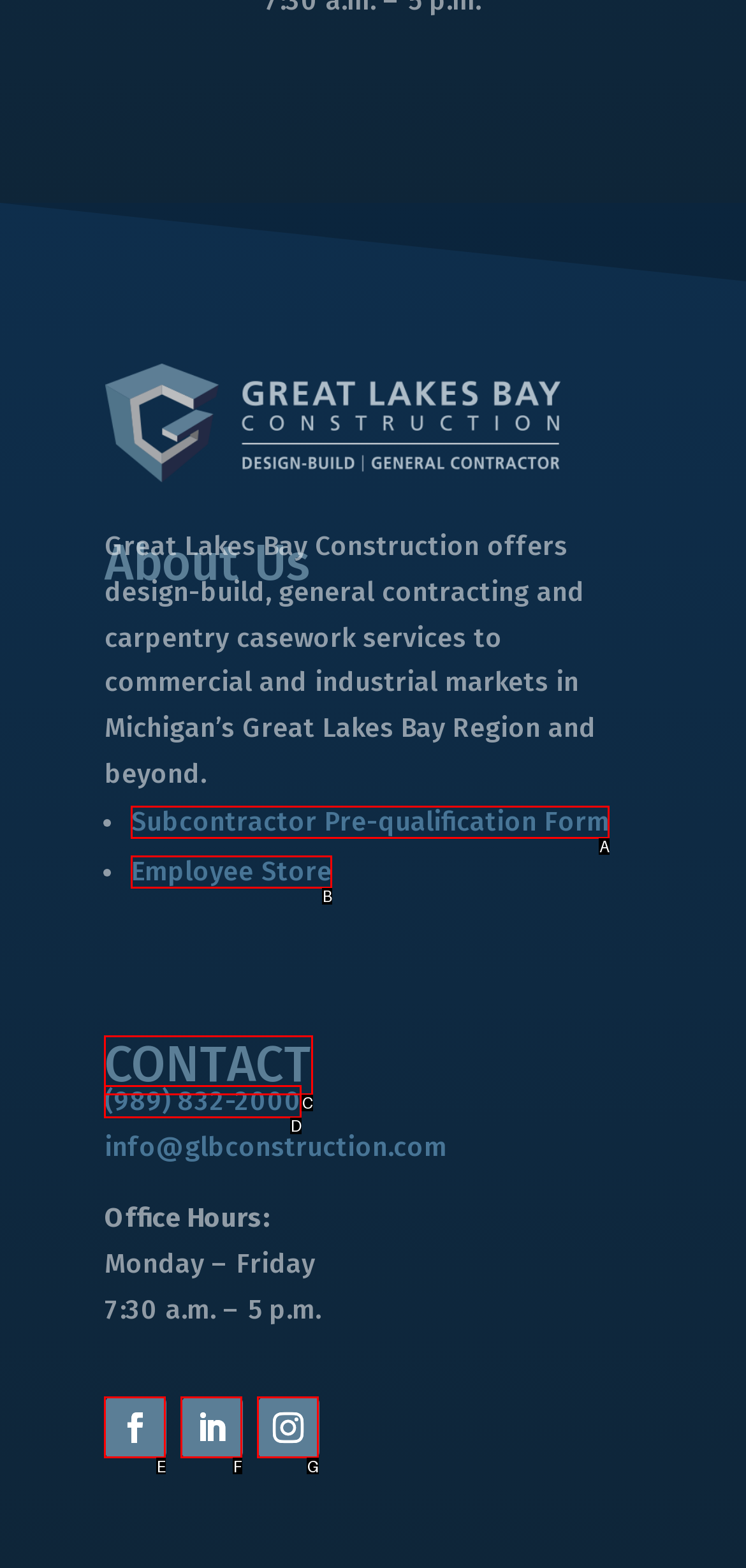Tell me the letter of the HTML element that best matches the description: Employee Store from the provided options.

B